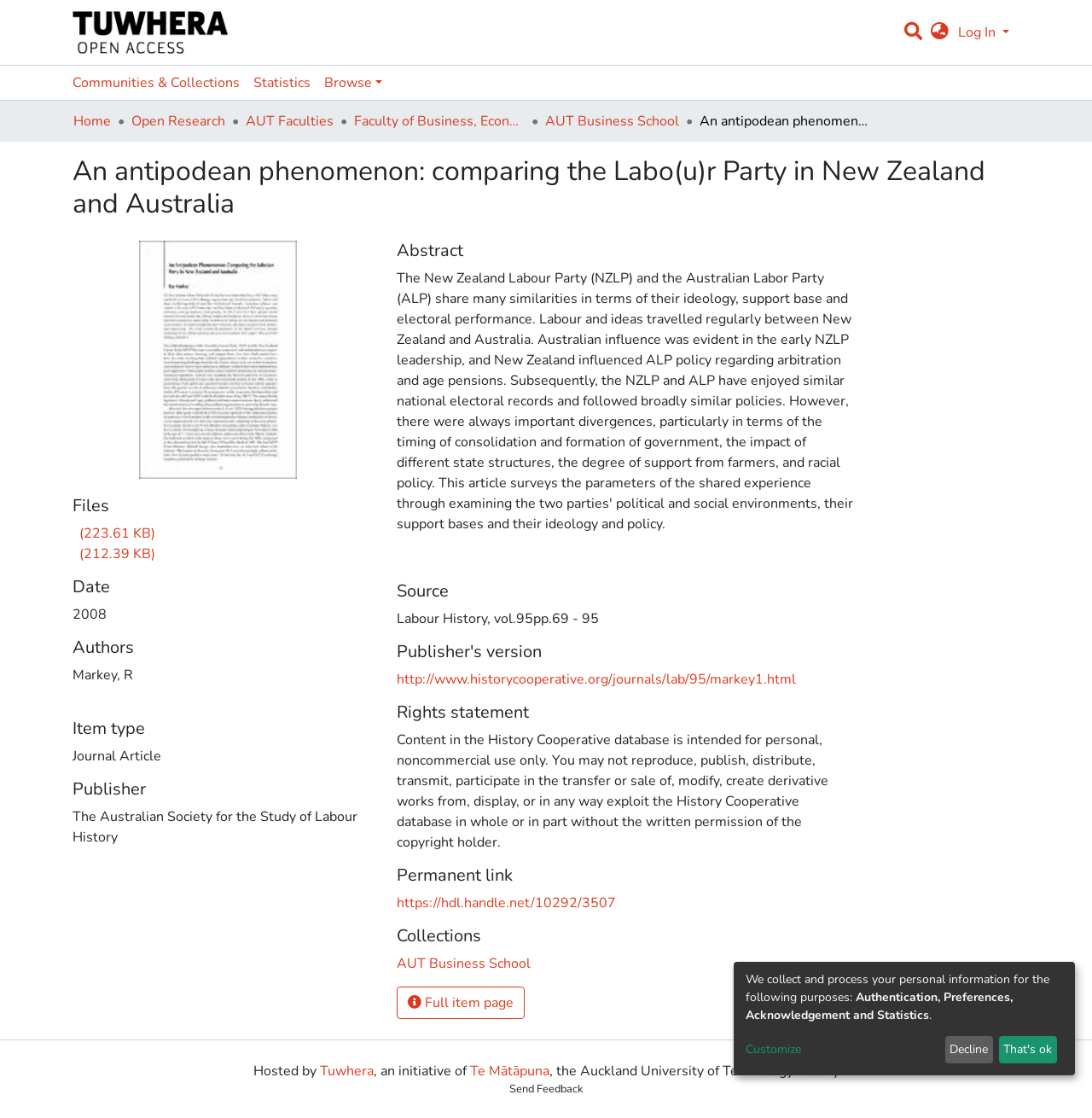Please locate the bounding box coordinates of the element that should be clicked to complete the given instruction: "Search for something".

[0.824, 0.014, 0.847, 0.043]